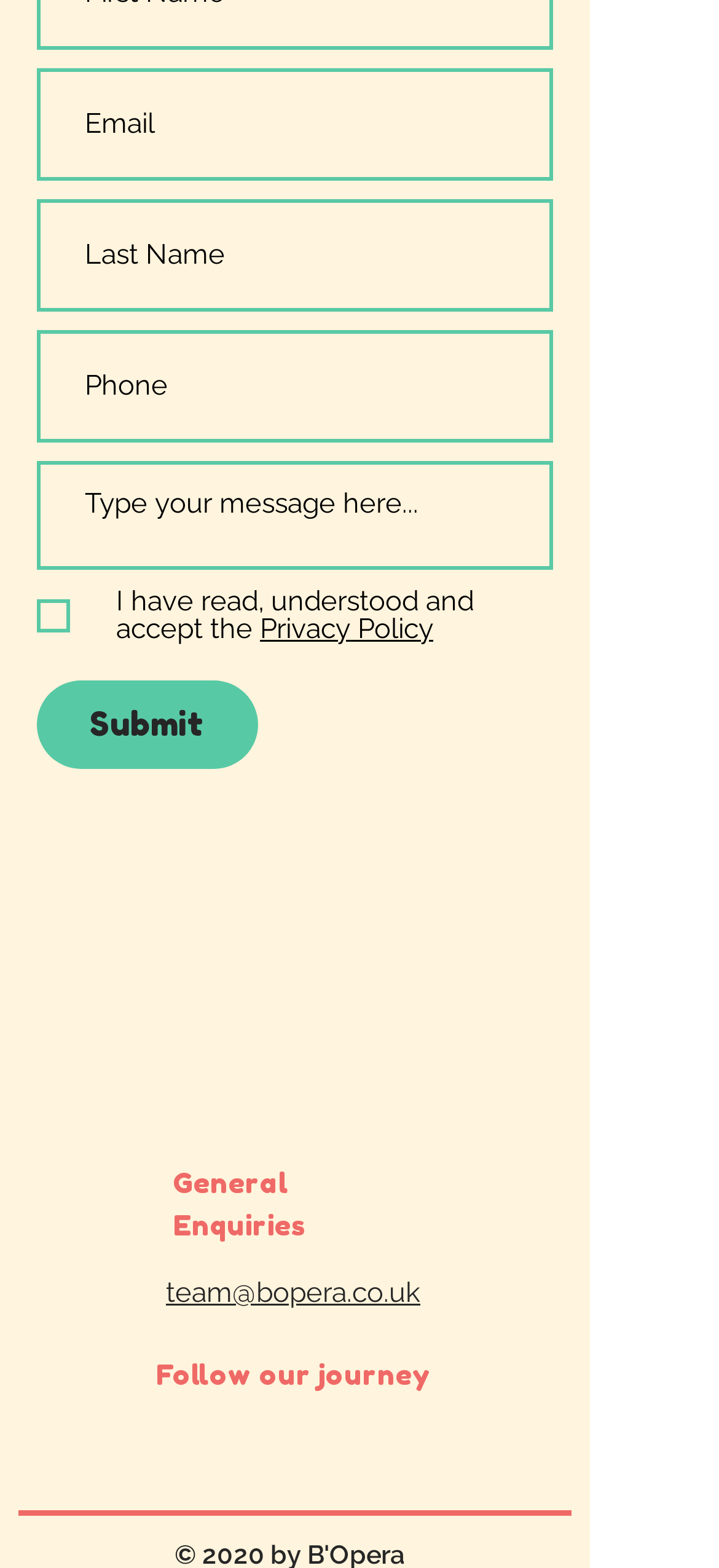Please specify the bounding box coordinates of the region to click in order to perform the following instruction: "Follow on Instagram".

[0.203, 0.942, 0.259, 0.968]